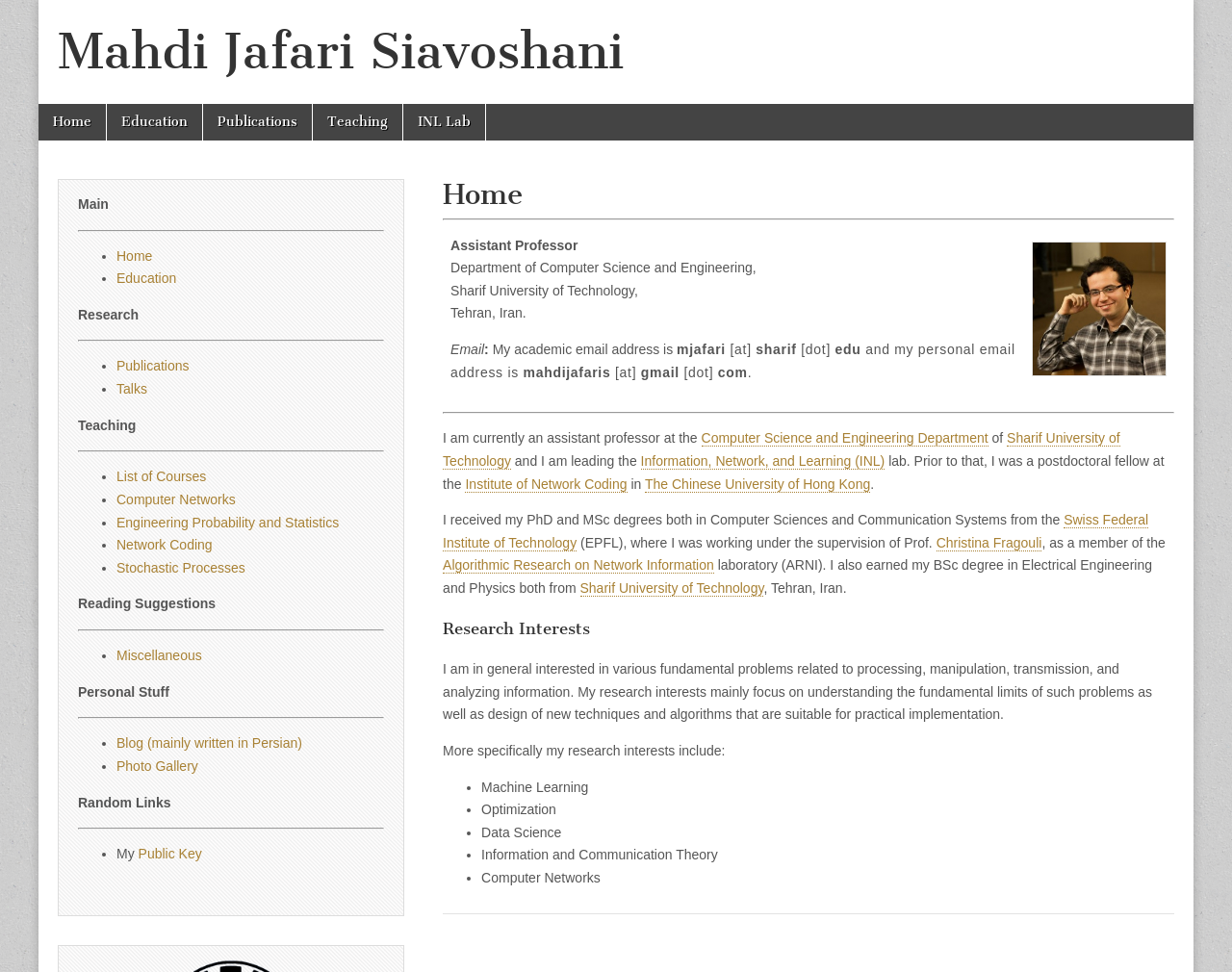Provide the bounding box coordinates for the area that should be clicked to complete the instruction: "Visit the 'Sharif University of Technology' website".

[0.359, 0.443, 0.909, 0.483]